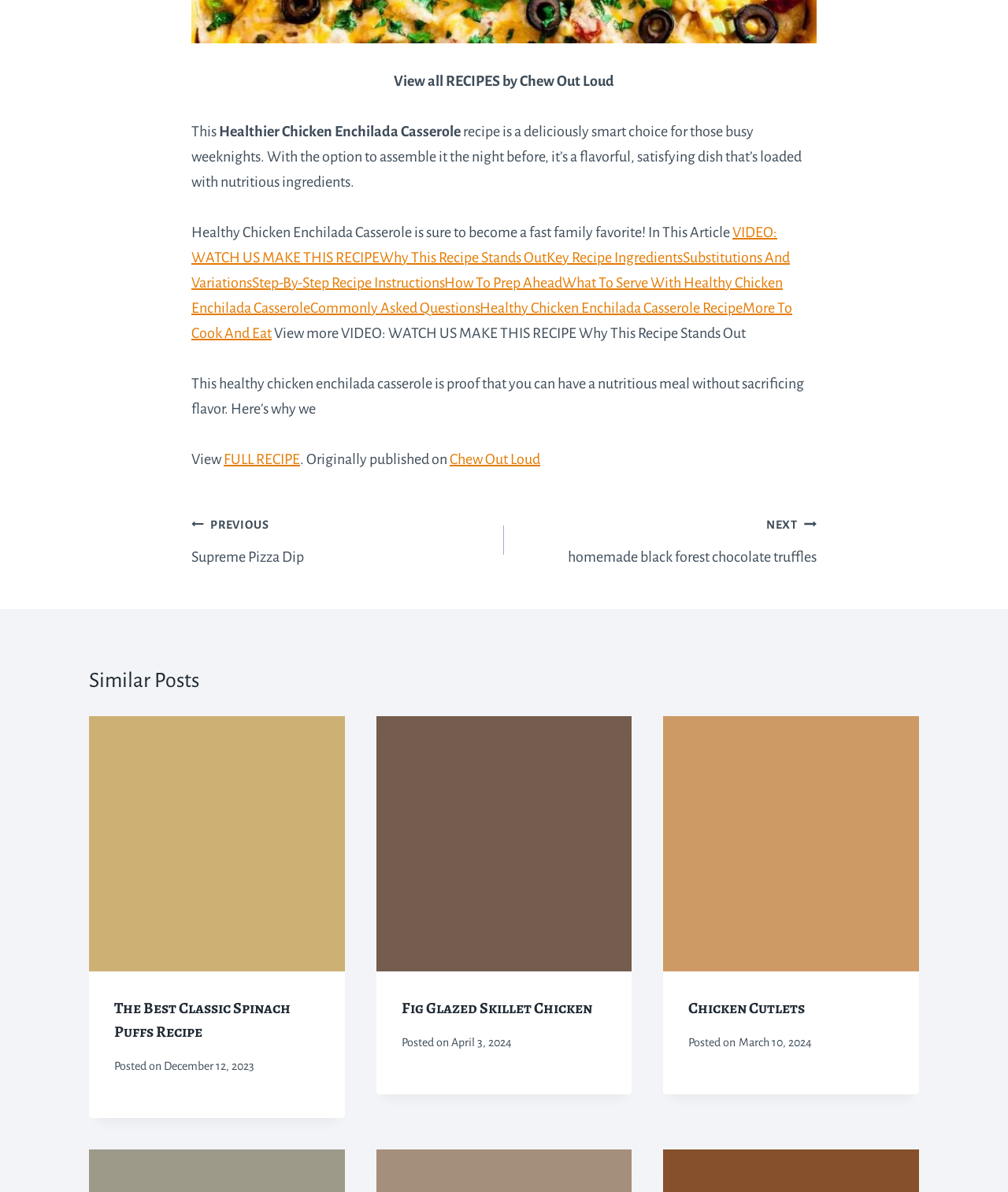For the given element description Chicken Cutlets, determine the bounding box coordinates of the UI element. The coordinates should follow the format (top-left x, top-left y, bottom-right x, bottom-right y) and be within the range of 0 to 1.

[0.683, 0.837, 0.799, 0.855]